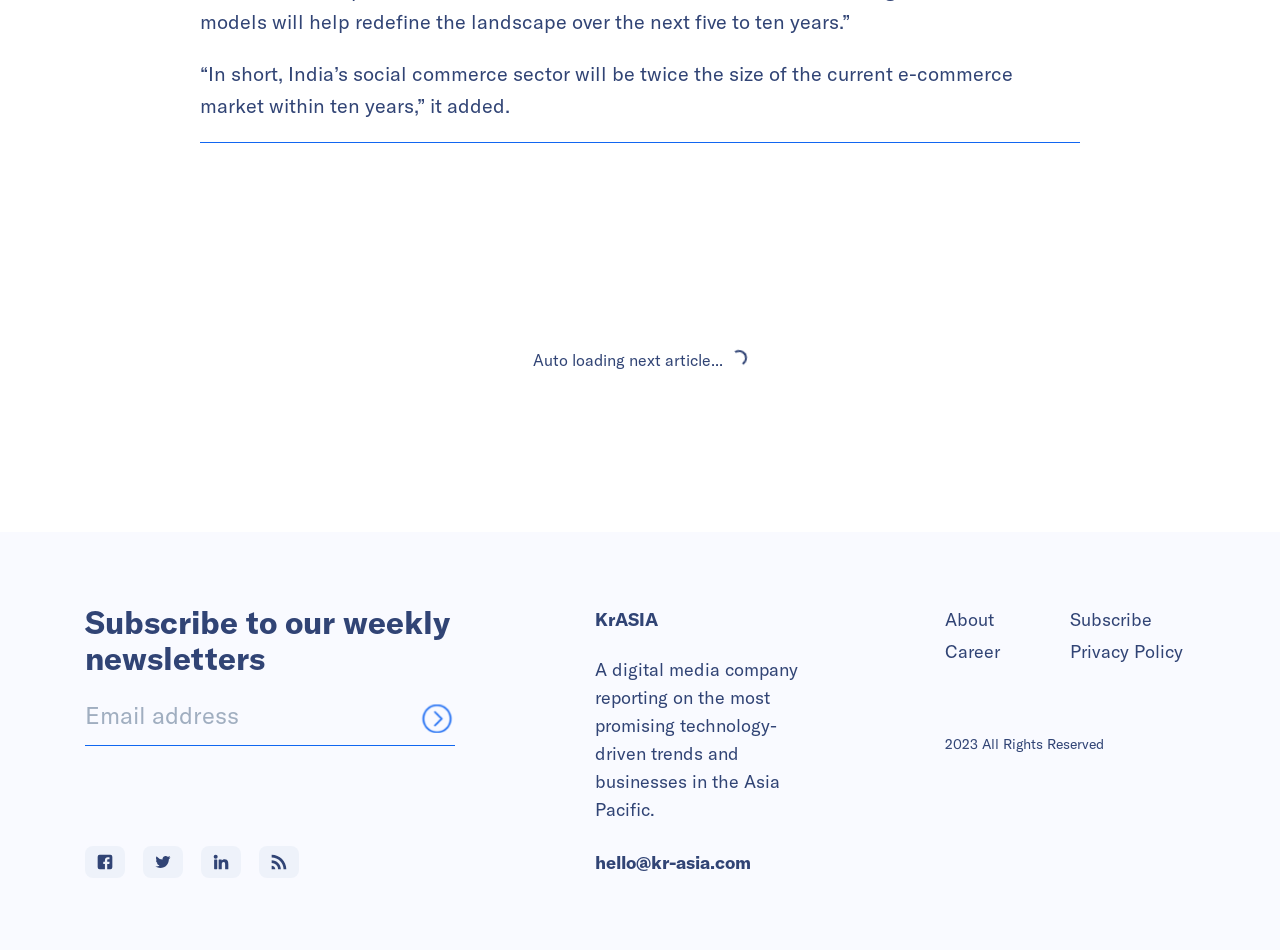Pinpoint the bounding box coordinates of the area that must be clicked to complete this instruction: "Navigate to About page".

[0.738, 0.635, 0.836, 0.669]